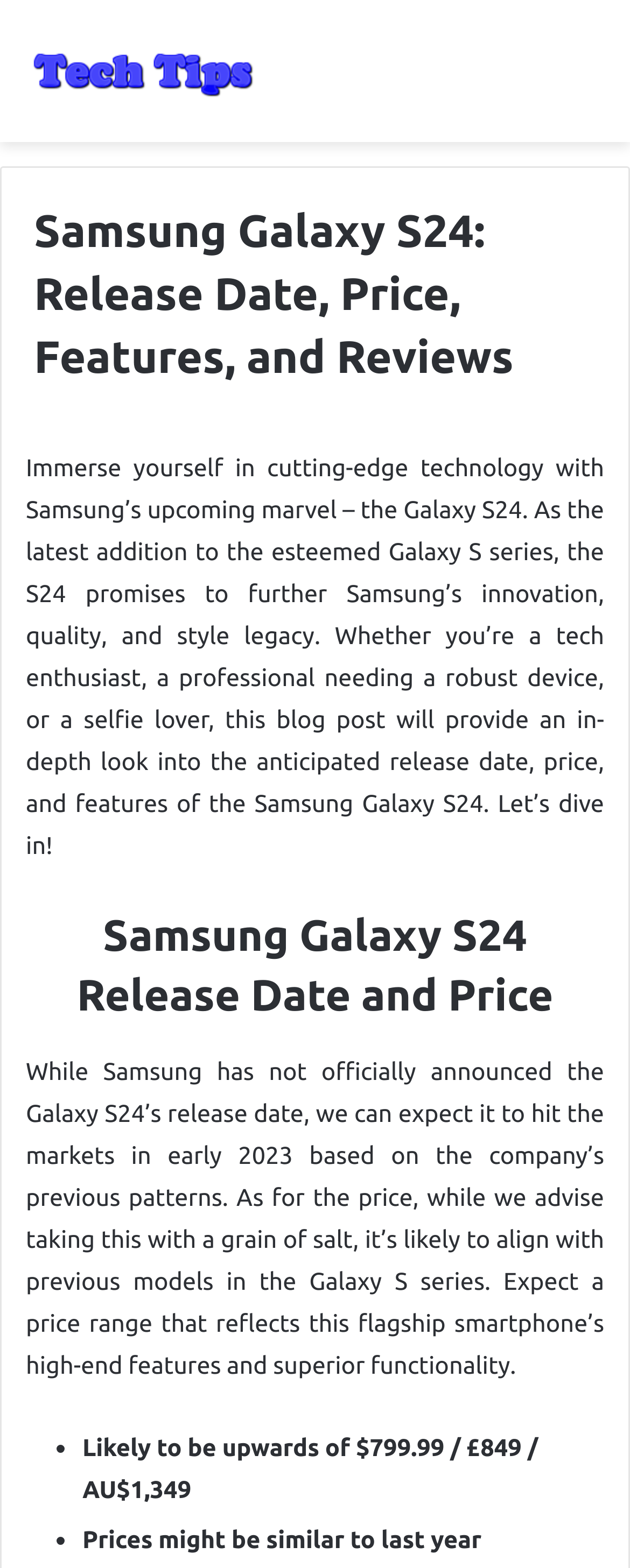Answer the question using only a single word or phrase: 
What is the Samsung Galaxy S24 promising to further?

Samsung's innovation, quality, and style legacy